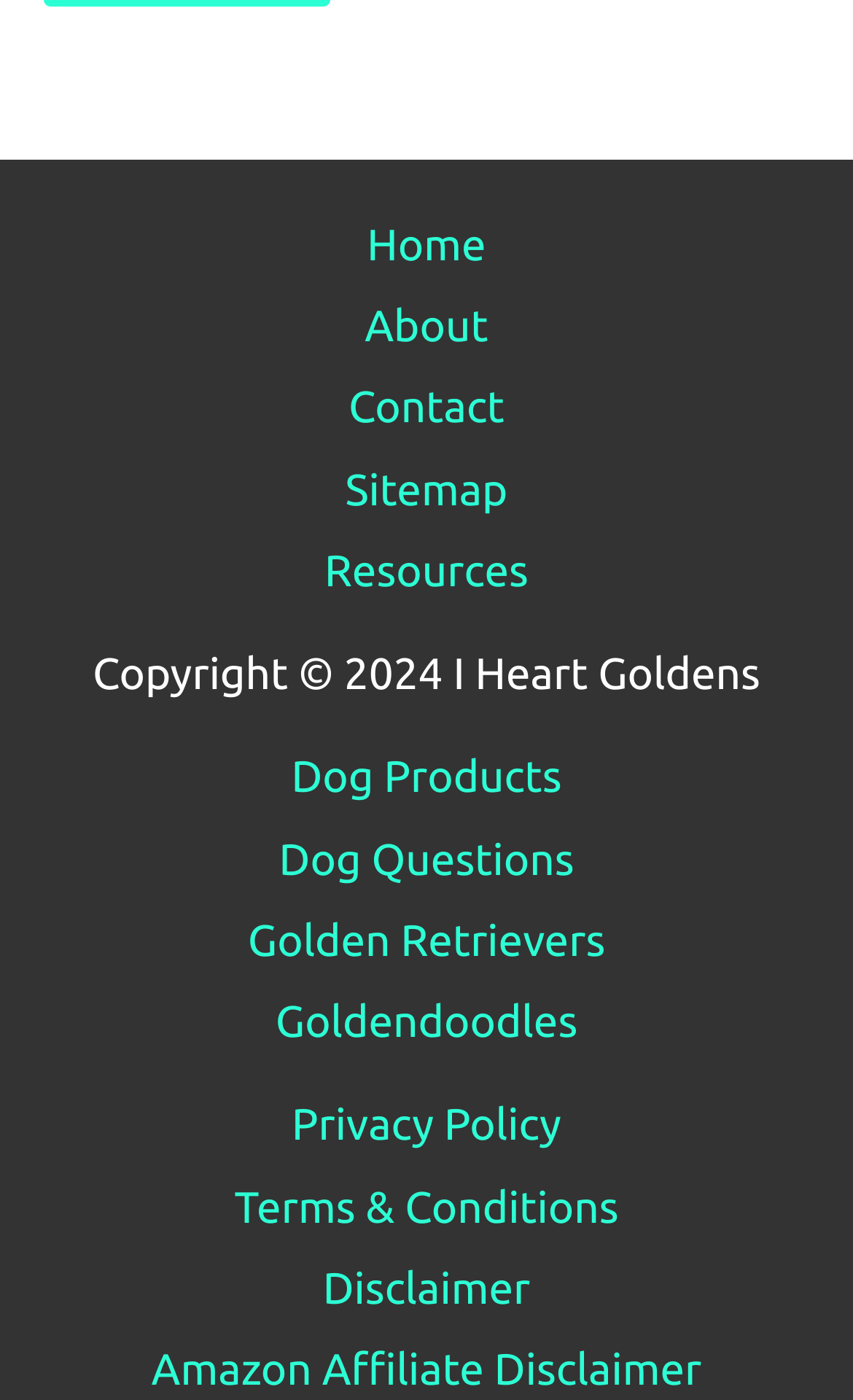Please identify the bounding box coordinates of the clickable element to fulfill the following instruction: "check resources". The coordinates should be four float numbers between 0 and 1, i.e., [left, top, right, bottom].

[0.329, 0.378, 0.671, 0.436]